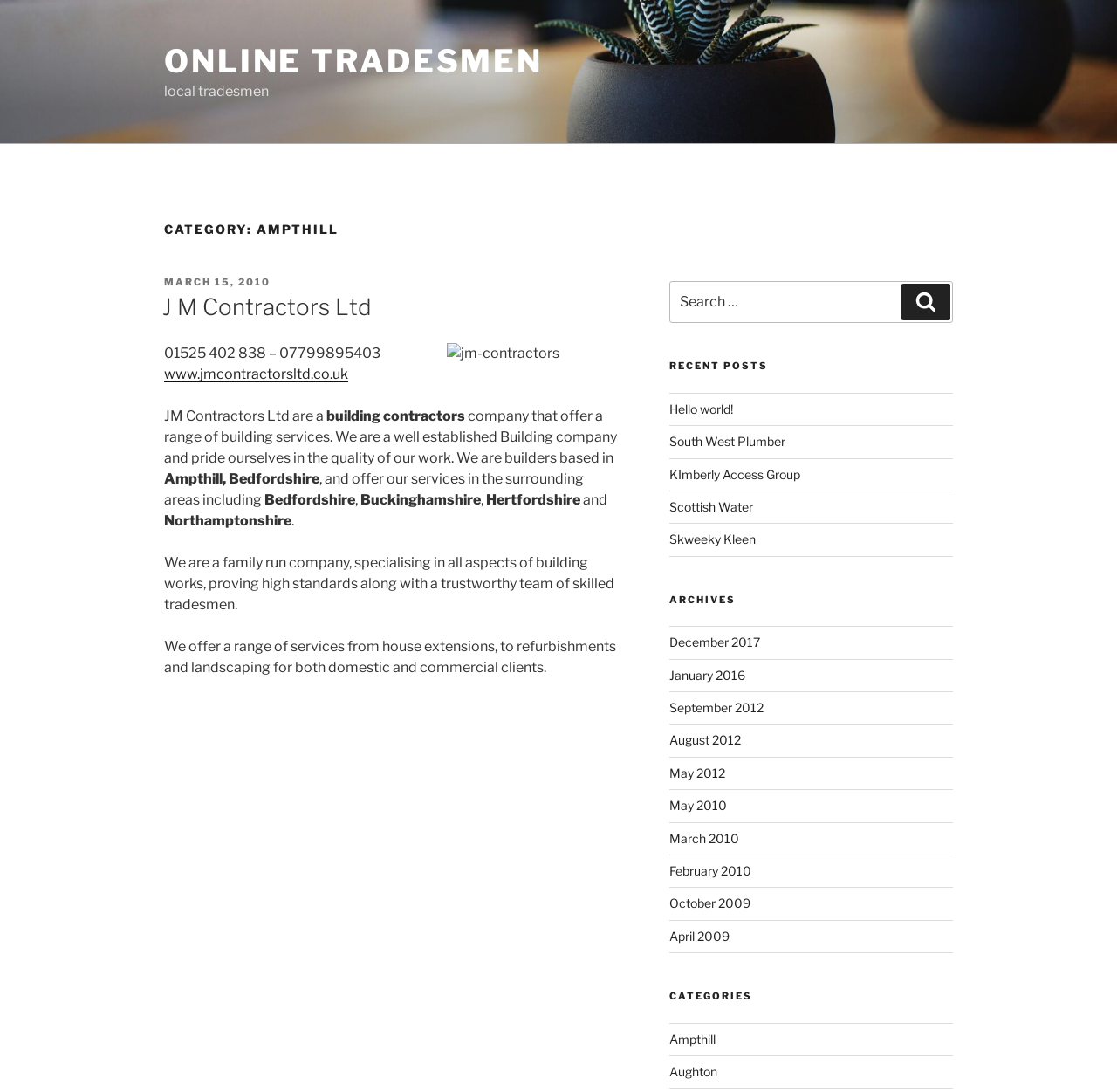Give a one-word or one-phrase response to the question:
How many tradesmen are listed on this page?

1